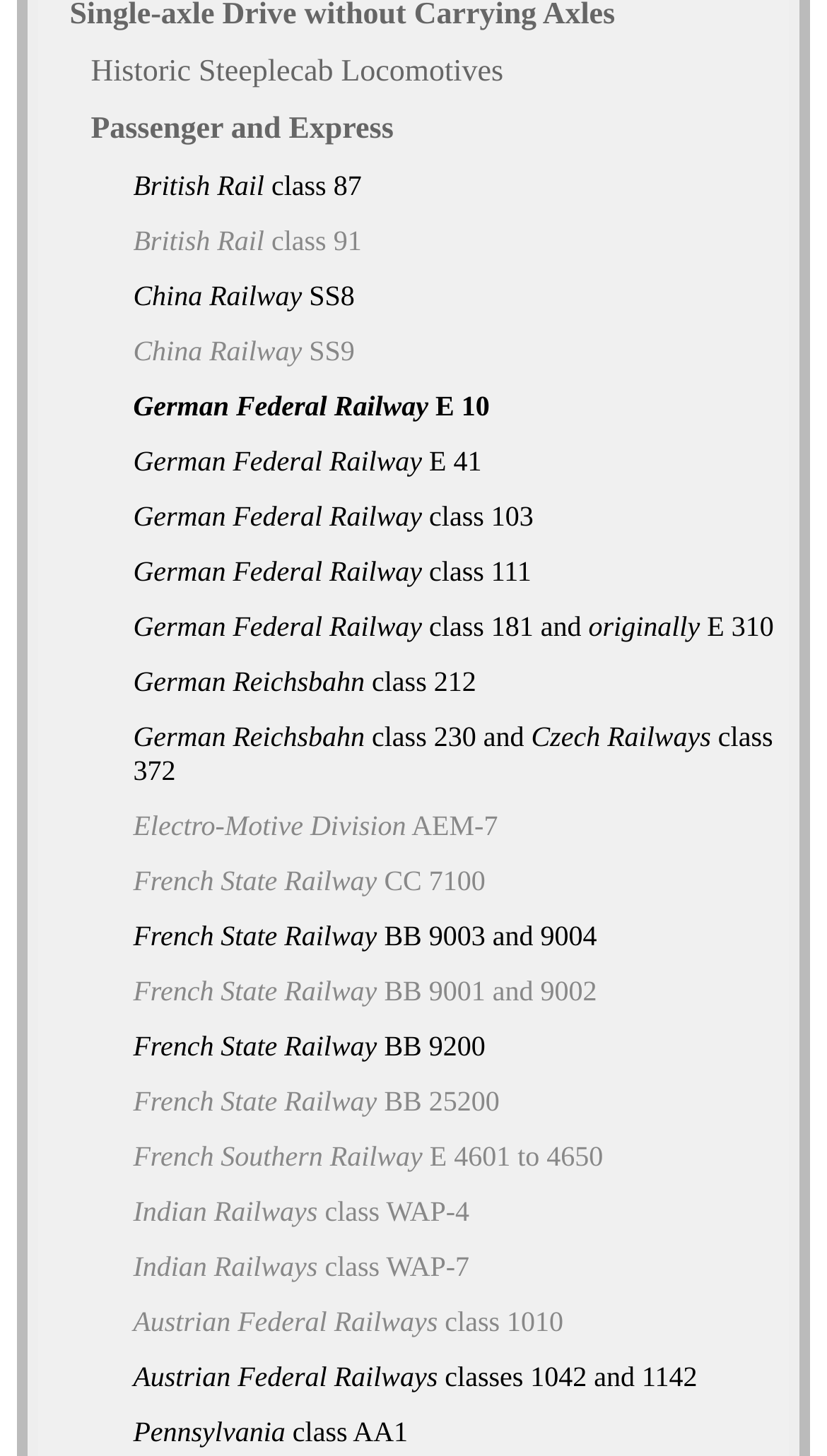What is the first locomotive type listed?
From the image, respond using a single word or phrase.

Historic Steeplecab Locomotives